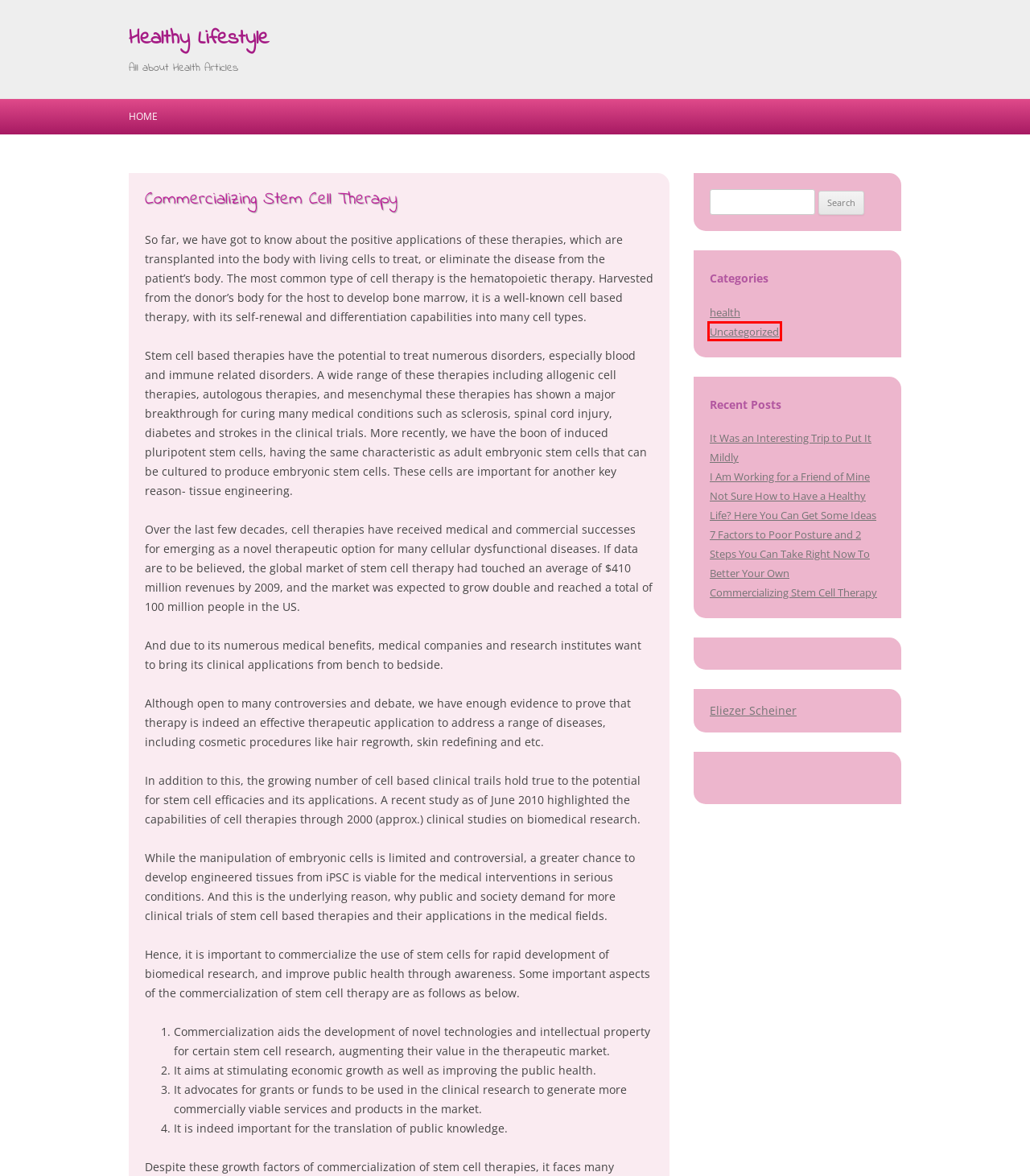Analyze the screenshot of a webpage with a red bounding box and select the webpage description that most accurately describes the new page resulting from clicking the element inside the red box. Here are the candidates:
A. Healthy Lifestyle « All about Health Articles
B. health « Healthy Lifestyle
C. I Am Working for a Friend of Mine « Healthy Lifestyle
D. Uncategorized « Healthy Lifestyle
E. 9 Plus Natural Ways to Prevent the Cold and Flu and Stay Healthy « Healthy Lifestyle
F. 7 Factors to Poor Posture and 2 Steps You Can Take Right Now To Better Your Own « Healthy Lifestyle
G. It Was an Interesting Trip to Put It Mildly « Healthy Lifestyle
H. Not Sure How to Have a Healthy Life? Here You Can Get Some Ideas « Healthy Lifestyle

D